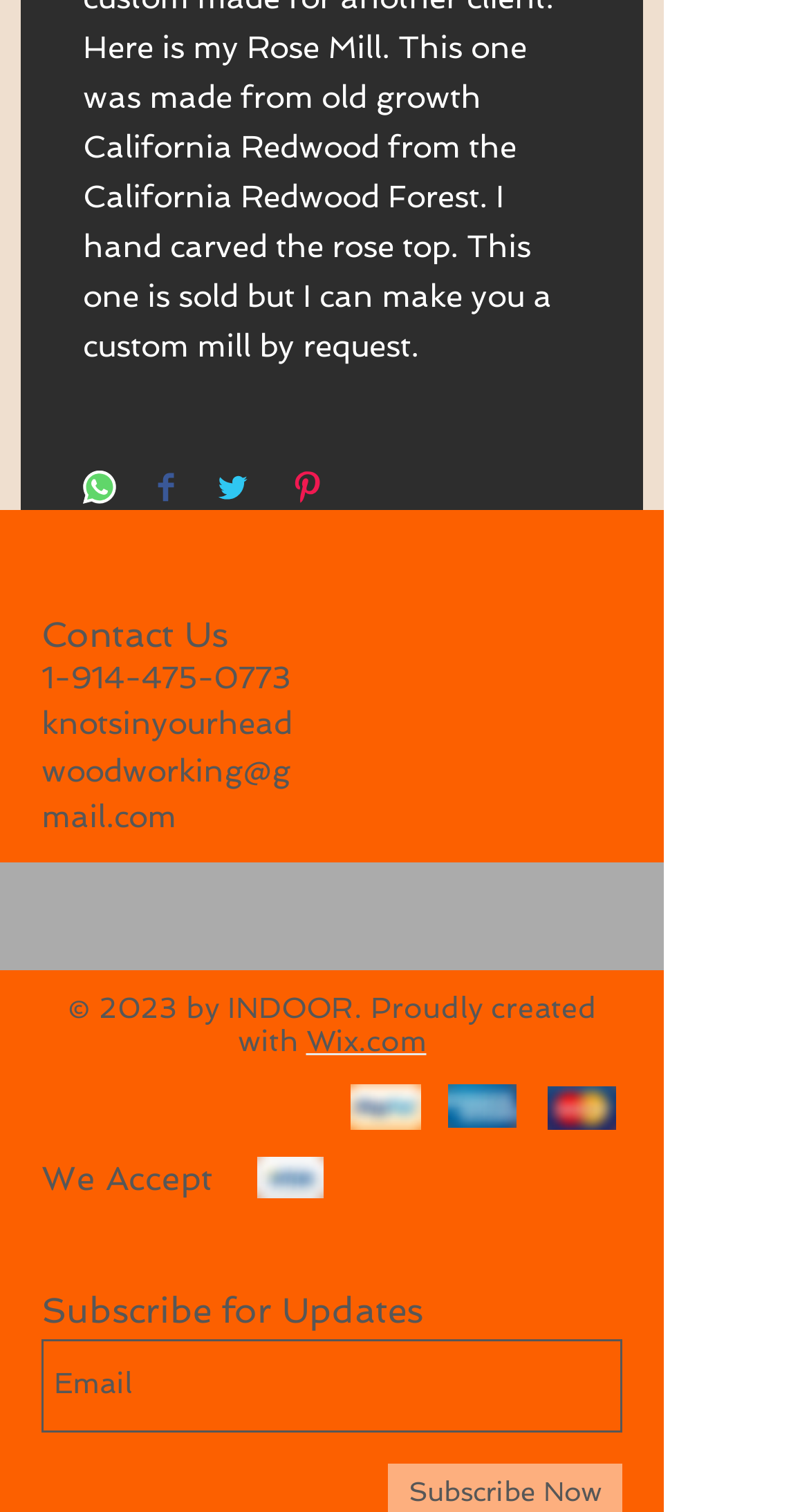What is the contact email address?
Refer to the screenshot and respond with a concise word or phrase.

knotsinyourheadwoodworking@gmail.com